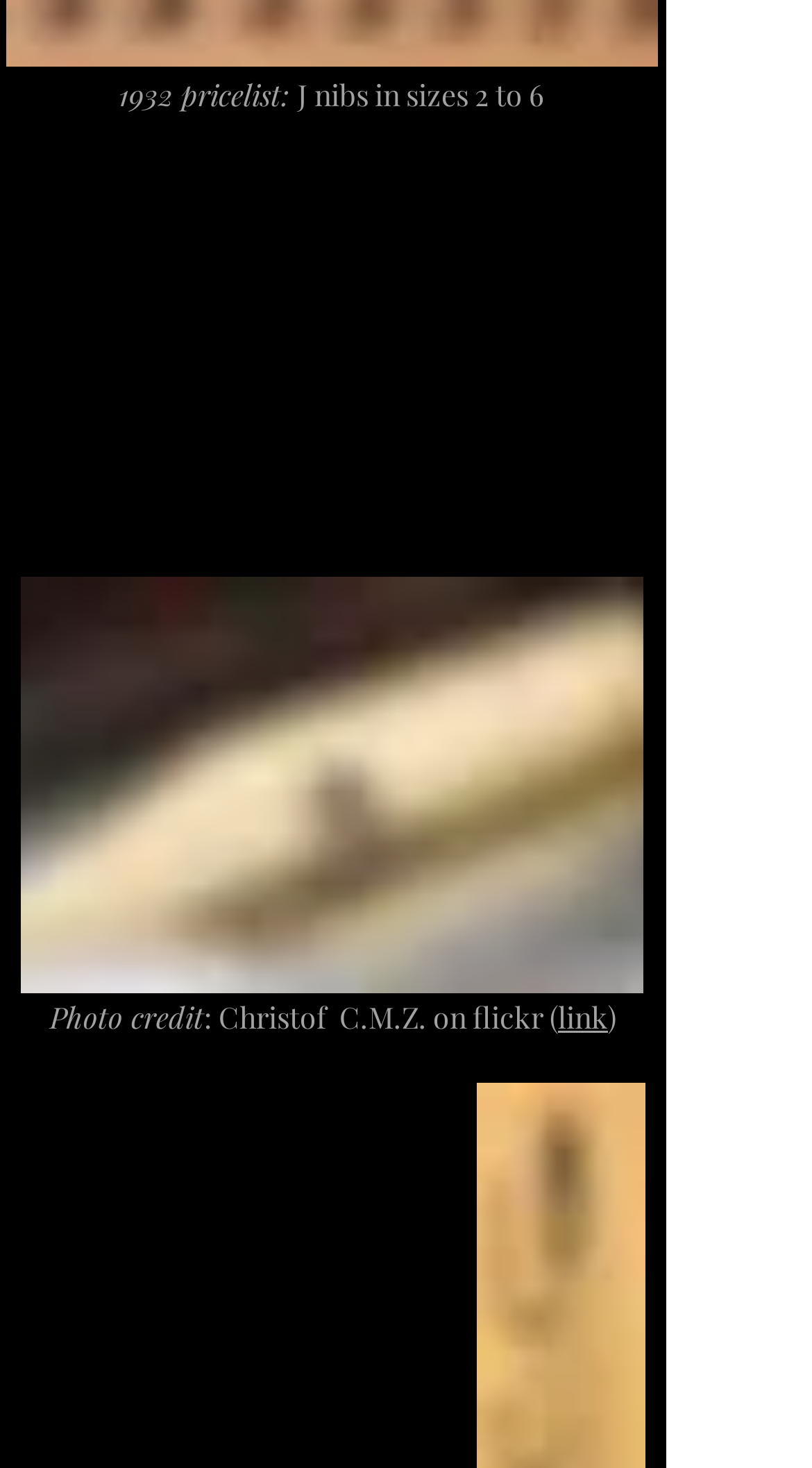Utilize the details in the image to thoroughly answer the following question: Who is credited for the photo?

The text 'Photo credit: Christof C.M.Z. on flickr' indicates that Christof C.M.Z. is the person credited with taking the photo.